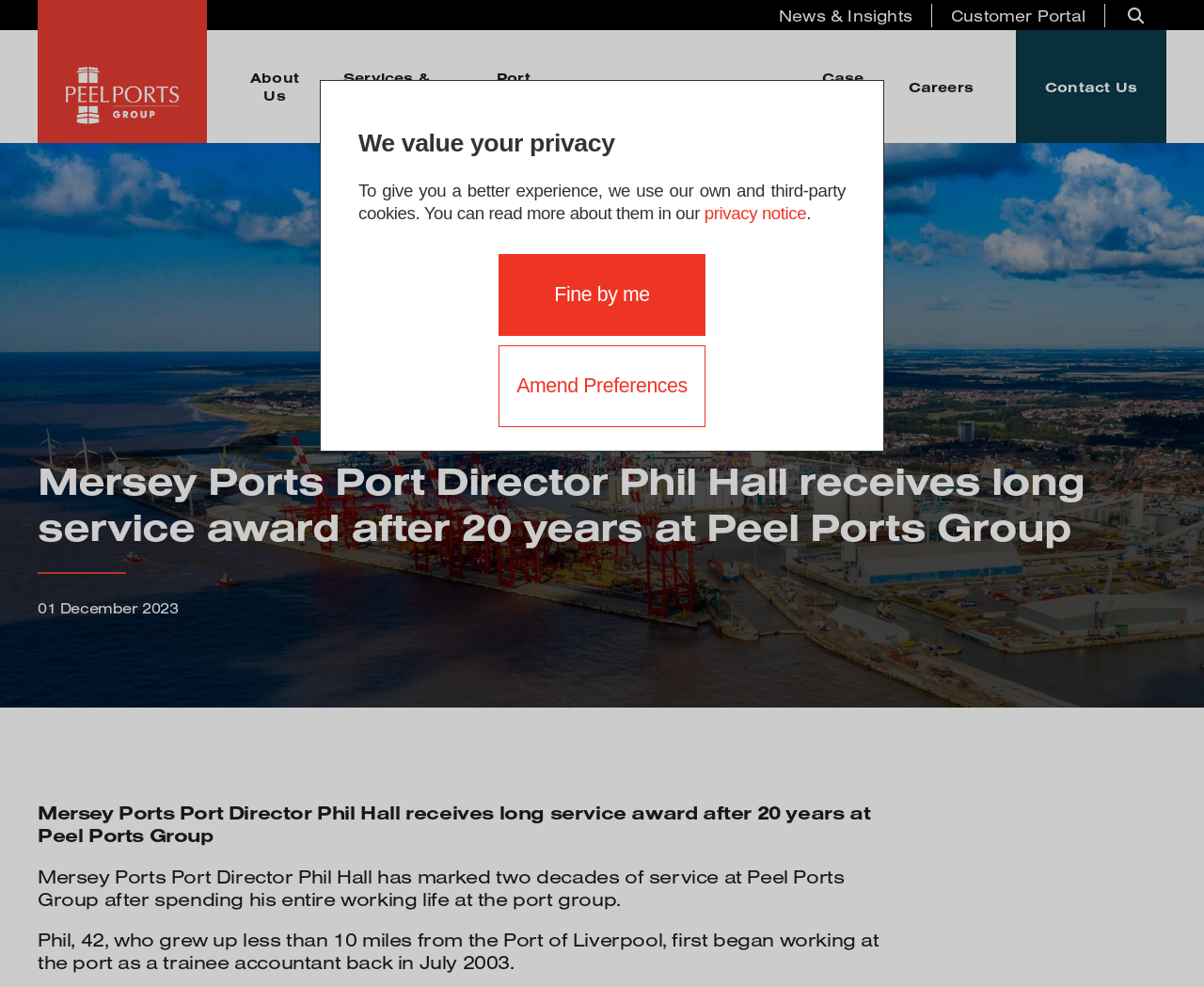Please determine the primary heading and provide its text.

Mersey Ports Port Director Phil Hall receives long service award after 20 years at Peel Ports Group